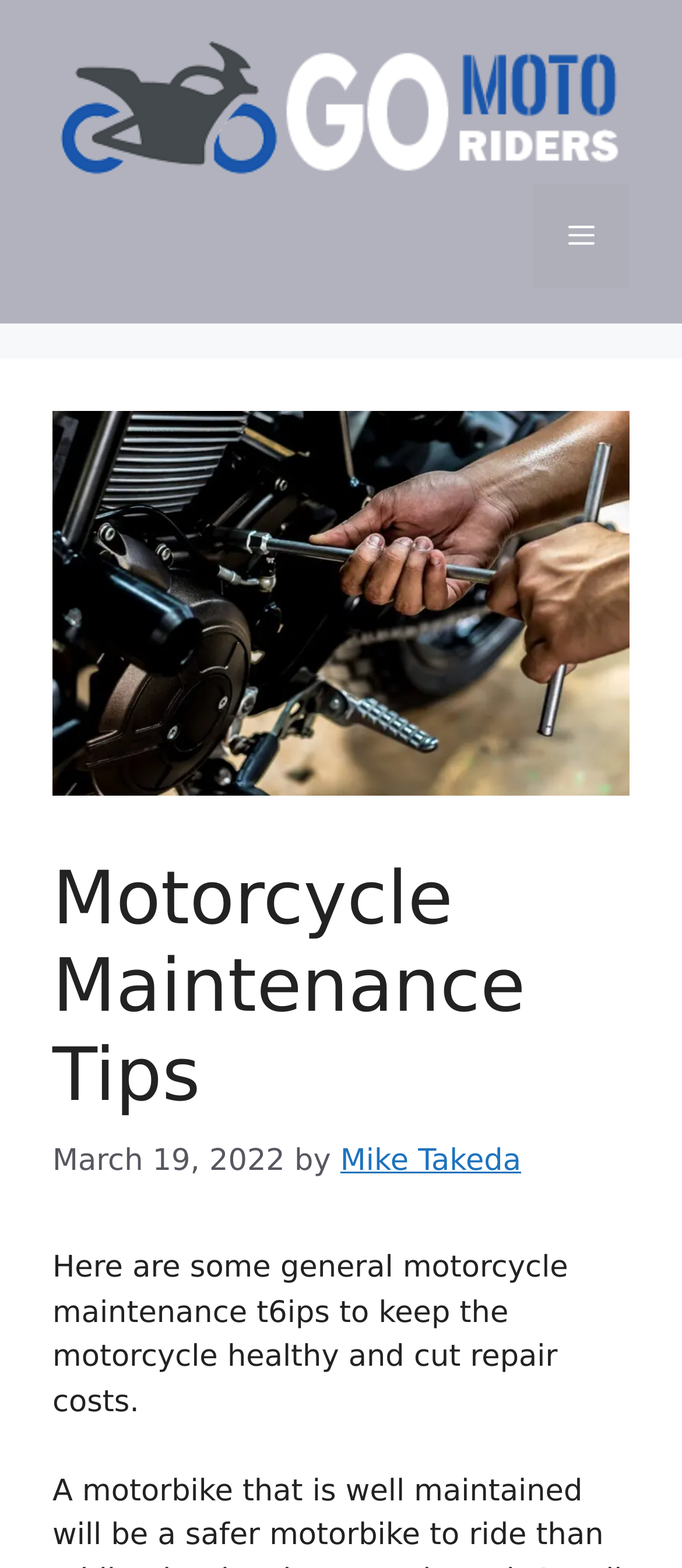Describe all the key features of the webpage in detail.

The webpage is about motorcycle maintenance tips. At the top, there is a banner that spans the entire width of the page, containing a link to the website "GoMotoRiders – Motorcycle Reviews, Rumors & Fun Things" with an accompanying image. To the right of the banner, there is a navigation menu toggle button labeled "Menu".

Below the banner, there is a header section that occupies most of the page width. It contains a heading that reads "Motorcycle Maintenance Tips", followed by a timestamp "March 19, 2022" and an author credit "by Mike Takeda". 

Underneath the header section, there is a paragraph of text that summarizes the content of the page, stating "Here are some general motorcycle maintenance tips to keep the motorcycle healthy and cut repair costs." This text is positioned near the top of the page, slightly below the header section.